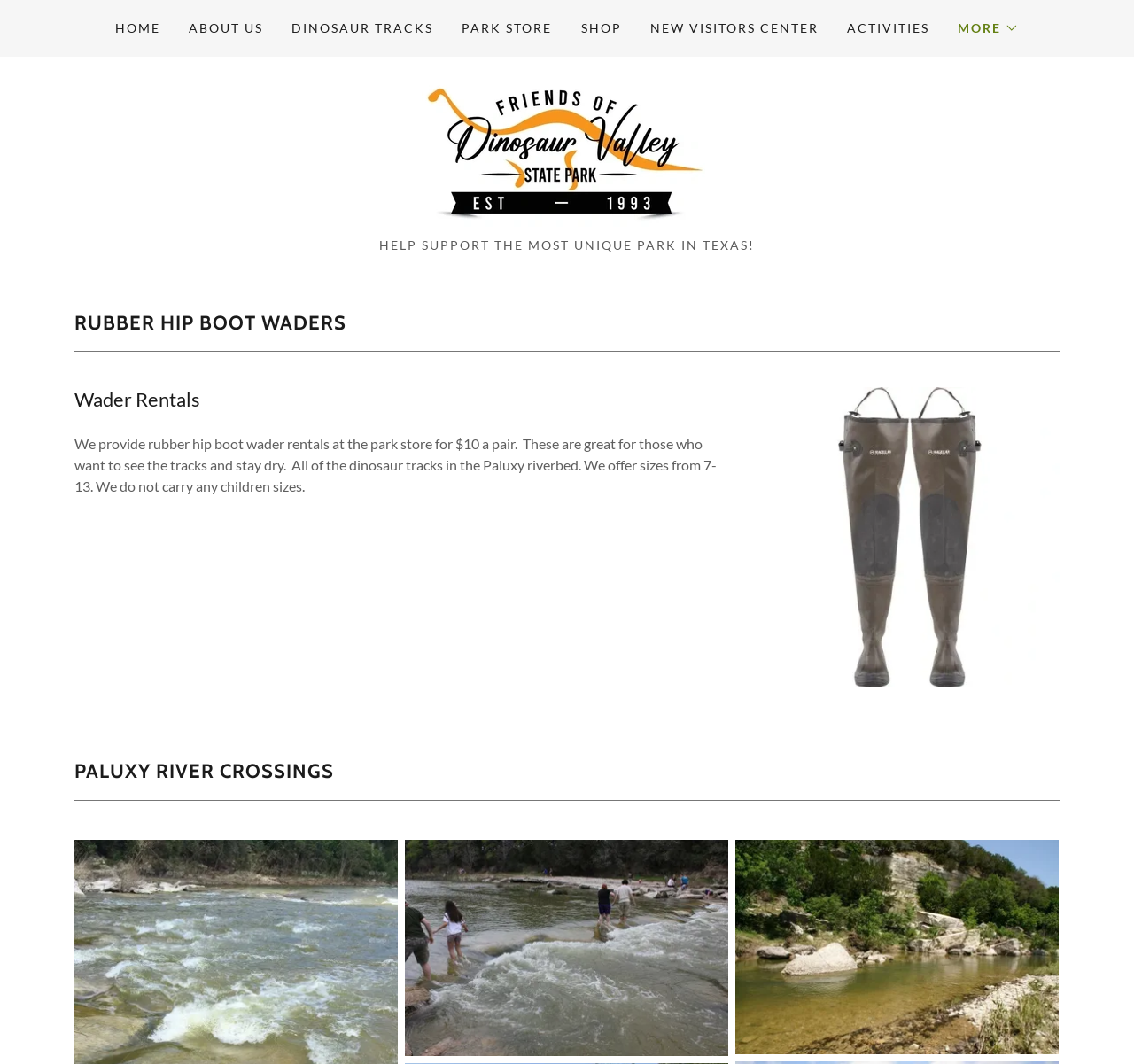Find the bounding box coordinates of the area to click in order to follow the instruction: "Click on the MORE button".

[0.844, 0.017, 0.898, 0.037]